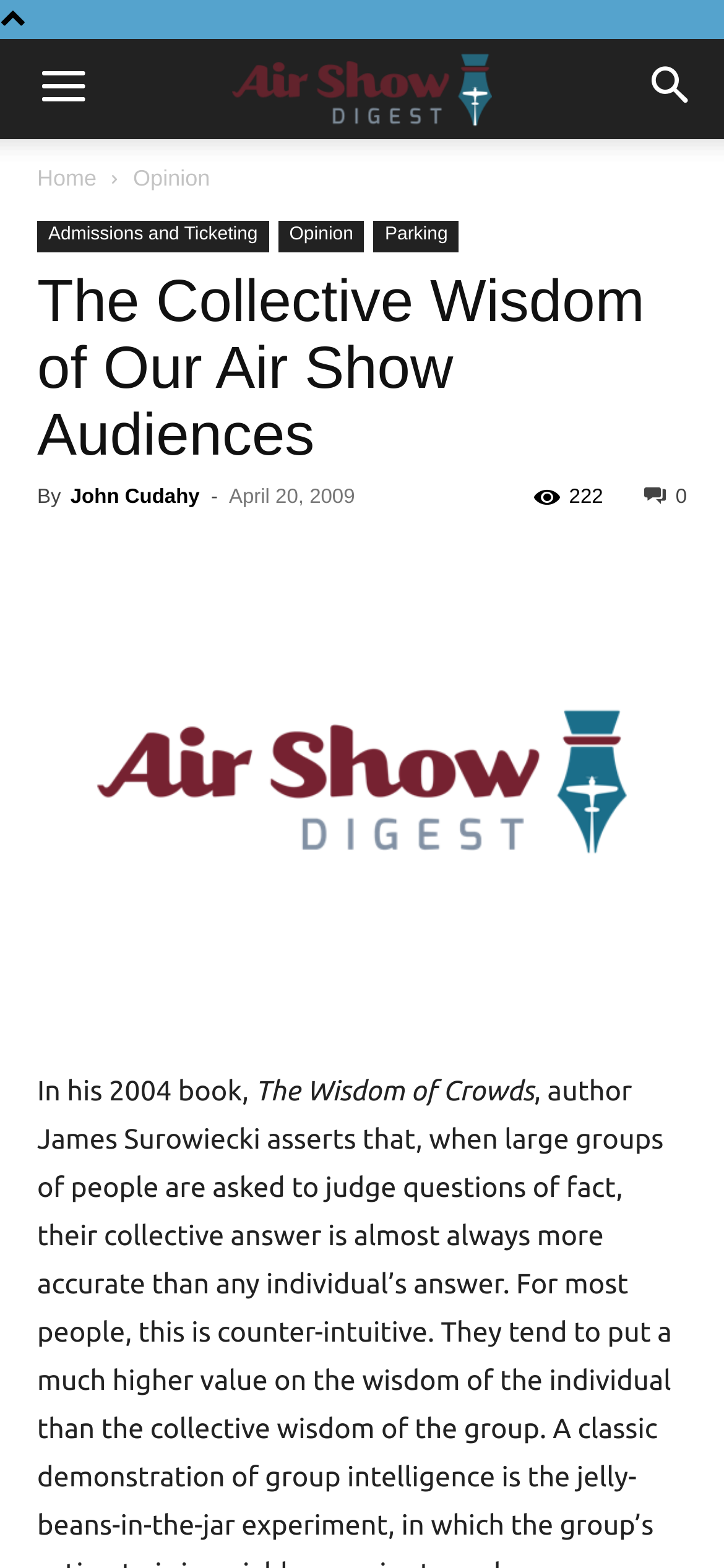Analyze and describe the webpage in a detailed narrative.

The webpage is about an article titled "The Collective Wisdom of Our Air Show Audiences" from Air Shows Magazine. At the top left, there is a "Menu" button, and next to it, an image with the magazine's logo. On the top right, there is a "Search" button. 

Below the top section, there are navigation links, including "Home" and "Opinion", which has a dropdown menu with sub-links such as "Admissions and Ticketing", "Opinion", and "Parking". 

The main content of the article starts with a heading that matches the title of the webpage. Below the heading, there is a byline with the author's name, "John Cudahy", and the date of publication, "April 20, 2009". 

The article text begins with a mention of a book, "The Wisdom of Crowds", published in 2004. The text is accompanied by an image that spans the width of the content area.